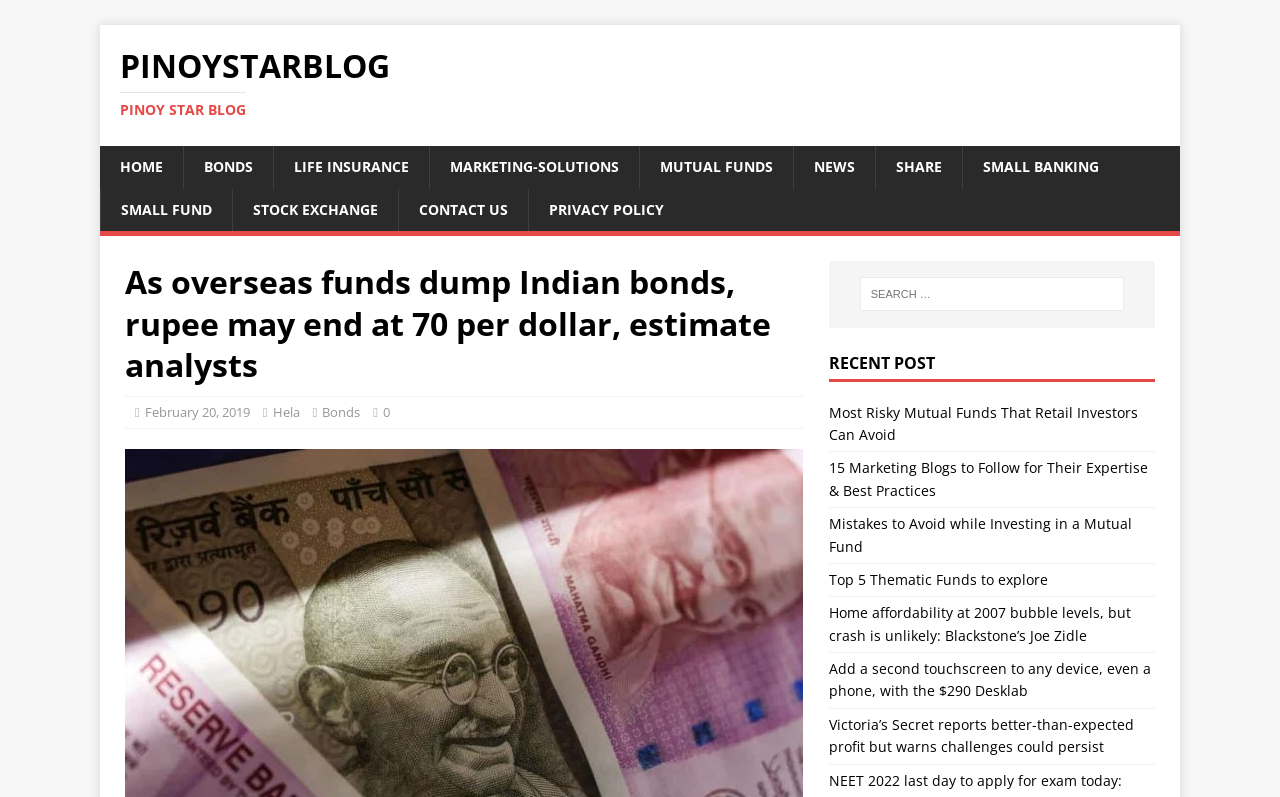Please identify the bounding box coordinates of the element that needs to be clicked to perform the following instruction: "Click on the 'HOME' link".

[0.078, 0.184, 0.143, 0.237]